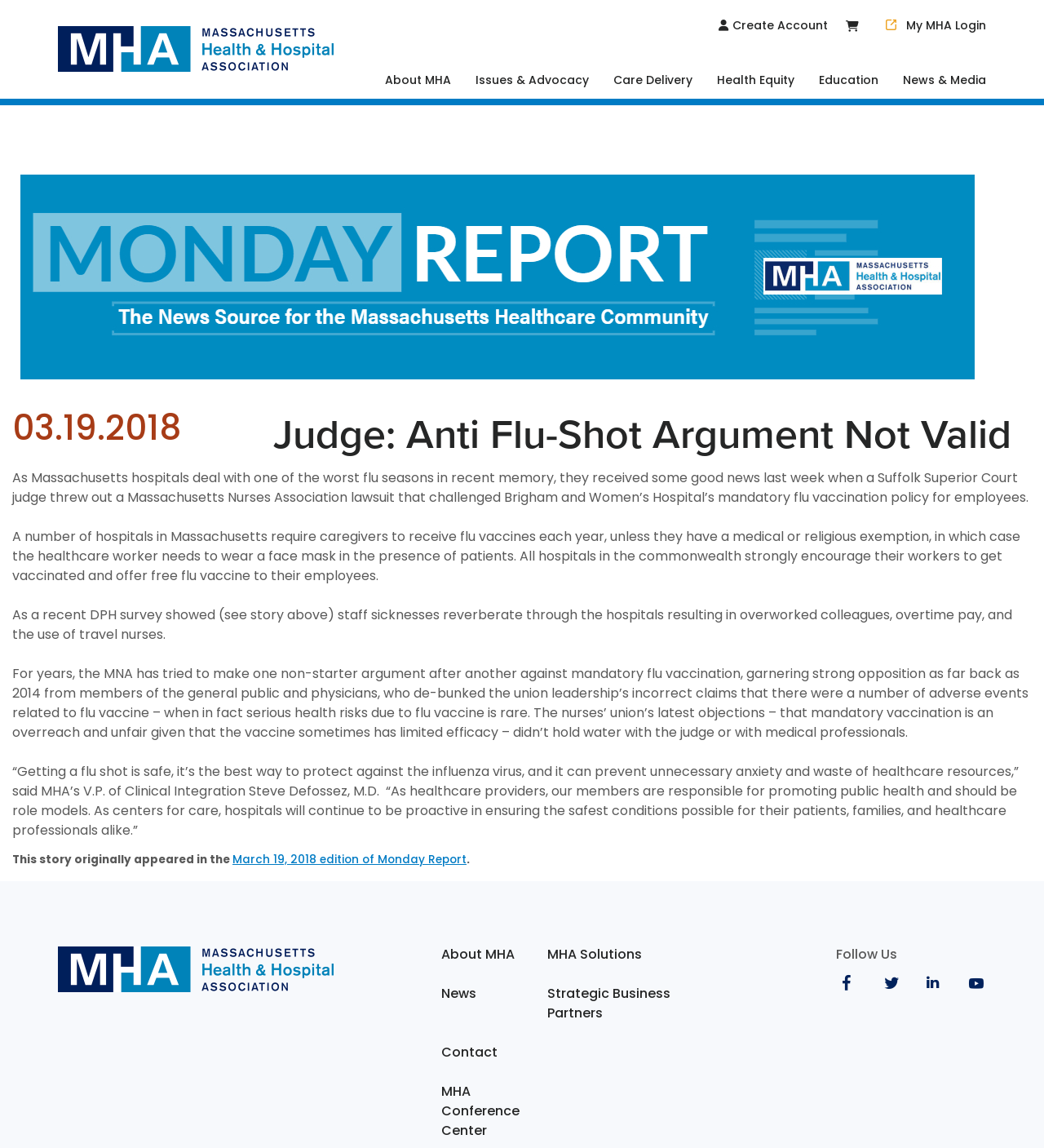Locate the bounding box coordinates of the area you need to click to fulfill this instruction: 'Read about Judge's decision on flu-shot argument'. The coordinates must be in the form of four float numbers ranging from 0 to 1: [left, top, right, bottom].

[0.262, 0.348, 0.988, 0.398]